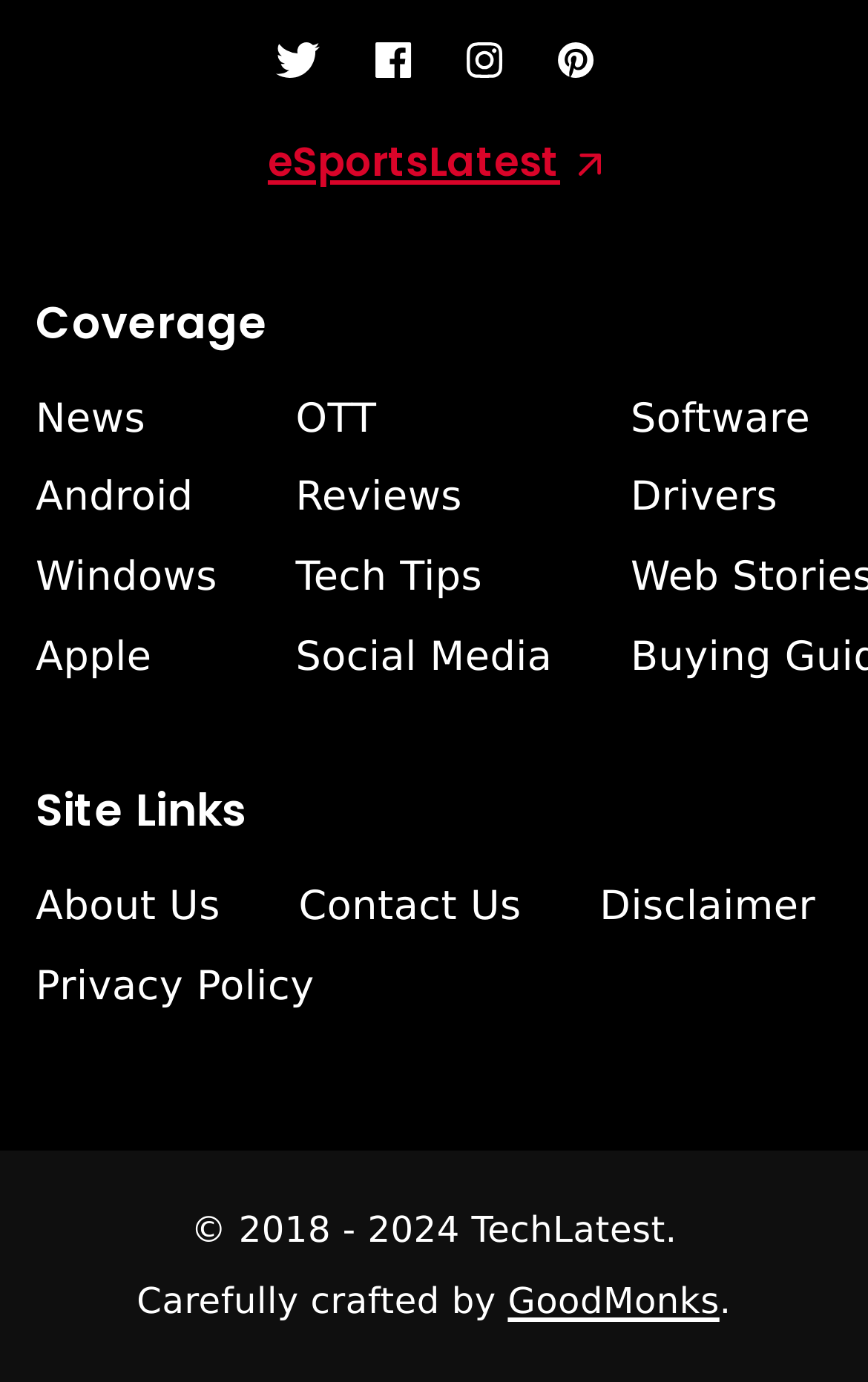Please find the bounding box coordinates for the clickable element needed to perform this instruction: "chat with the supplier".

None